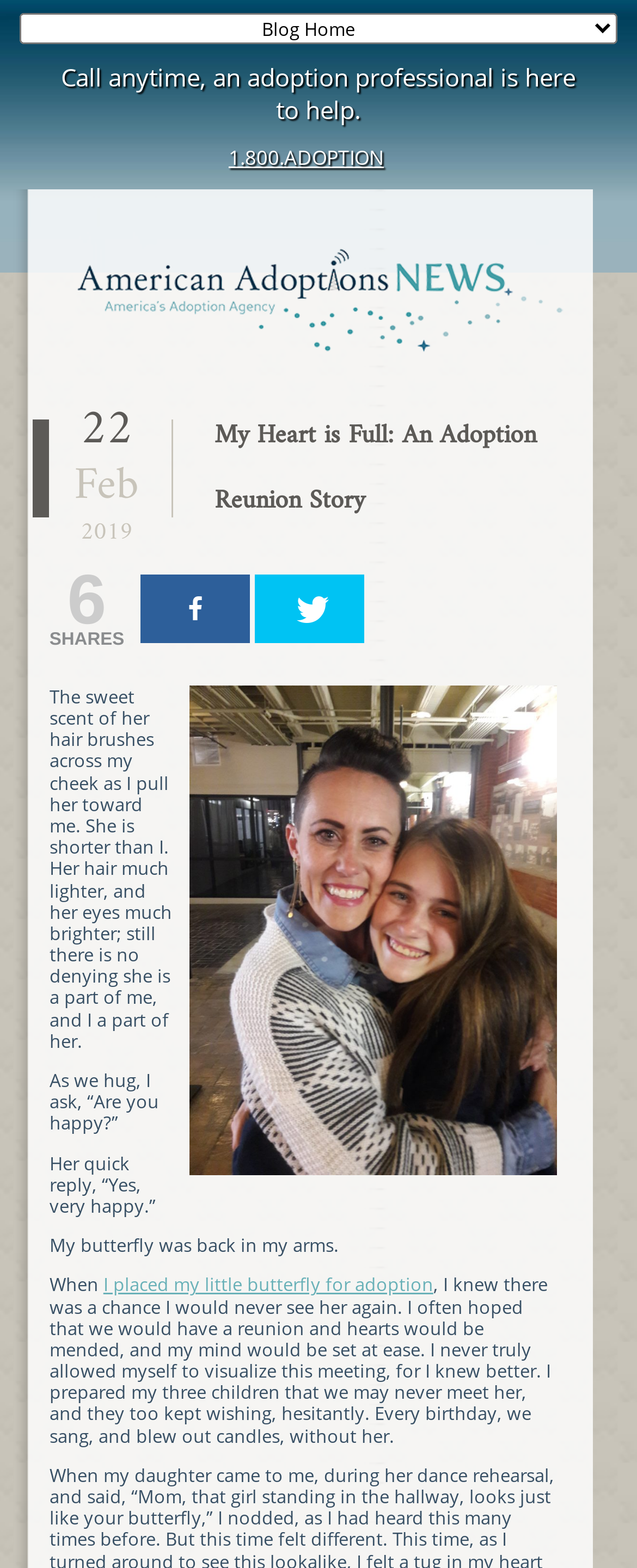What is the date of the blog post?
Provide a detailed answer to the question using information from the image.

I determined the date by examining the static text elements near the top of the page, which display the day, month, and year of the blog post. The day is '22', the month is 'Feb', and the year is '2019'.